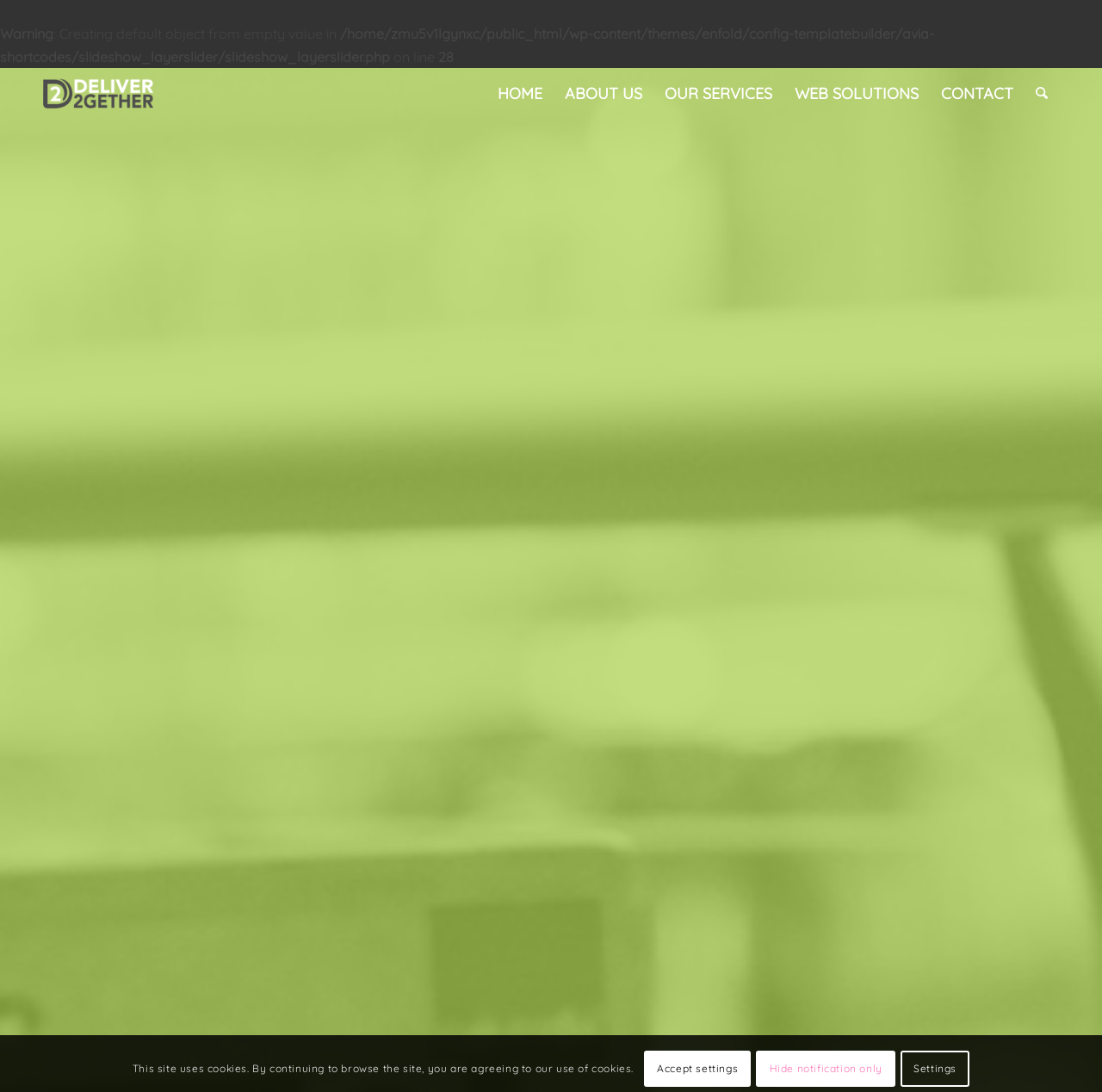Show me the bounding box coordinates of the clickable region to achieve the task as per the instruction: "learn about the company".

[0.502, 0.062, 0.593, 0.109]